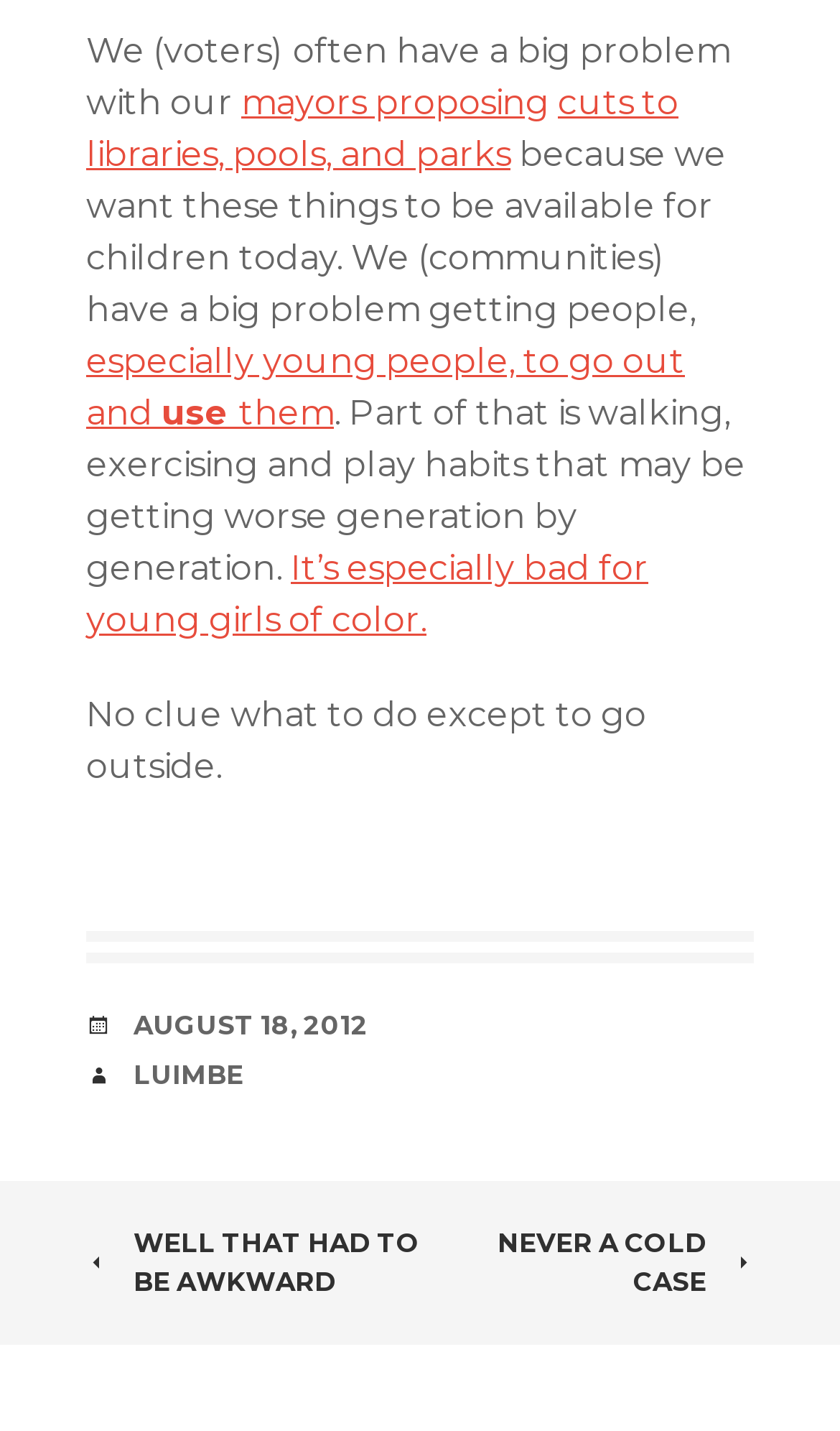Identify the bounding box coordinates of the region that should be clicked to execute the following instruction: "view the post dated AUGUST 18, 2012".

[0.159, 0.704, 0.438, 0.727]